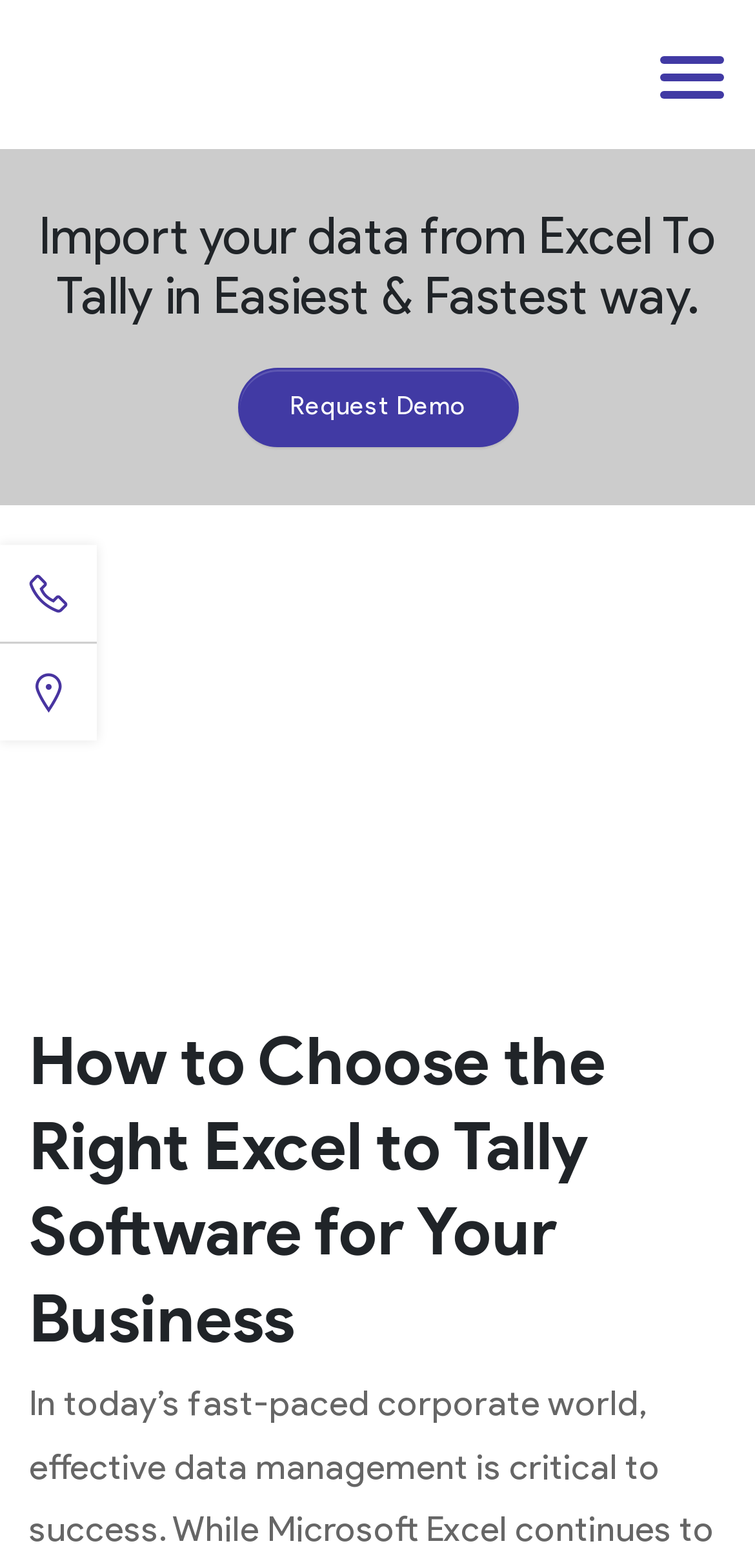Look at the image and answer the question in detail:
What is the purpose of the 'Request Demo' button?

The 'Request Demo' button is located below the heading 'Import your data from Excel To Tally in Easiest & Fastest way.' and it is likely used to request a demonstration of the Excel to Tally software.